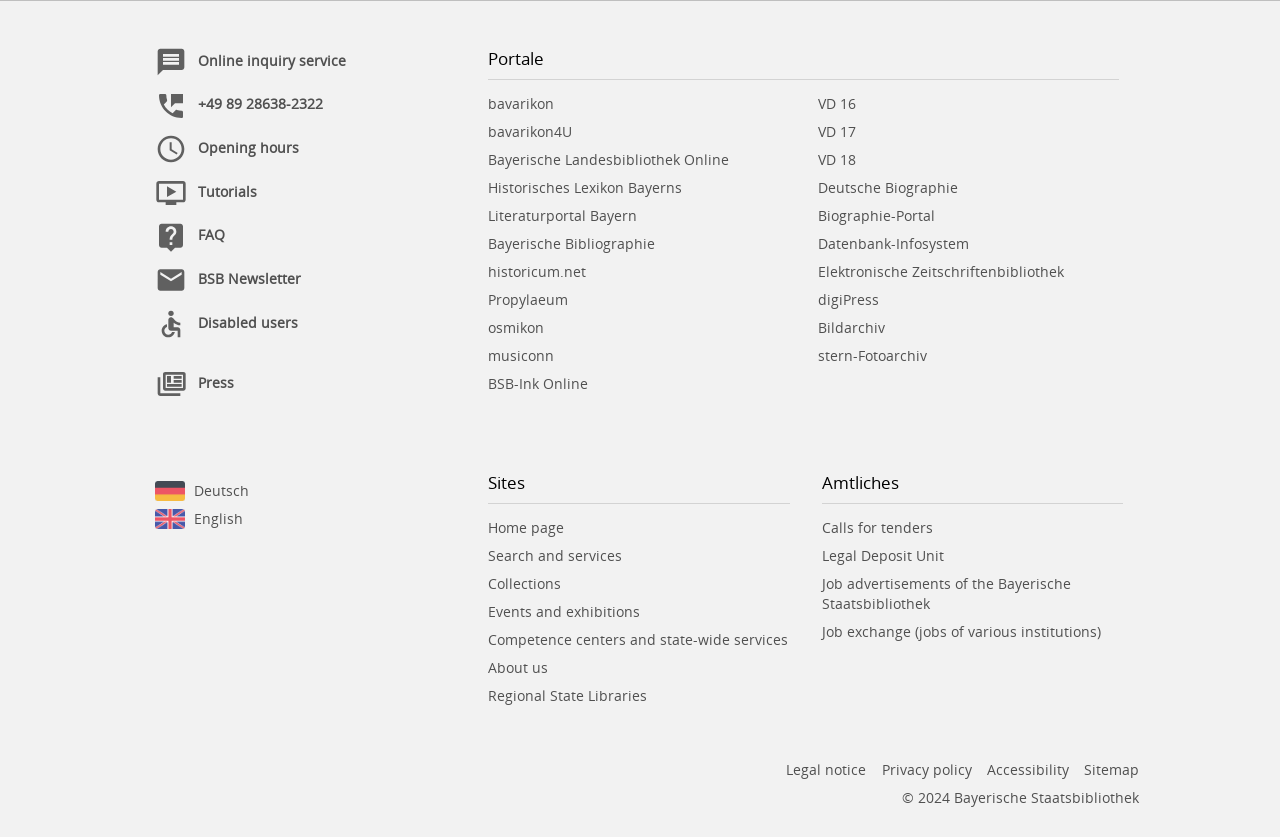What languages can the website be displayed in?
Please answer the question with a detailed response using the information from the screenshot.

I found the answer by looking at the language selection options at the top of the page which include 'Deutsch' and 'English'.